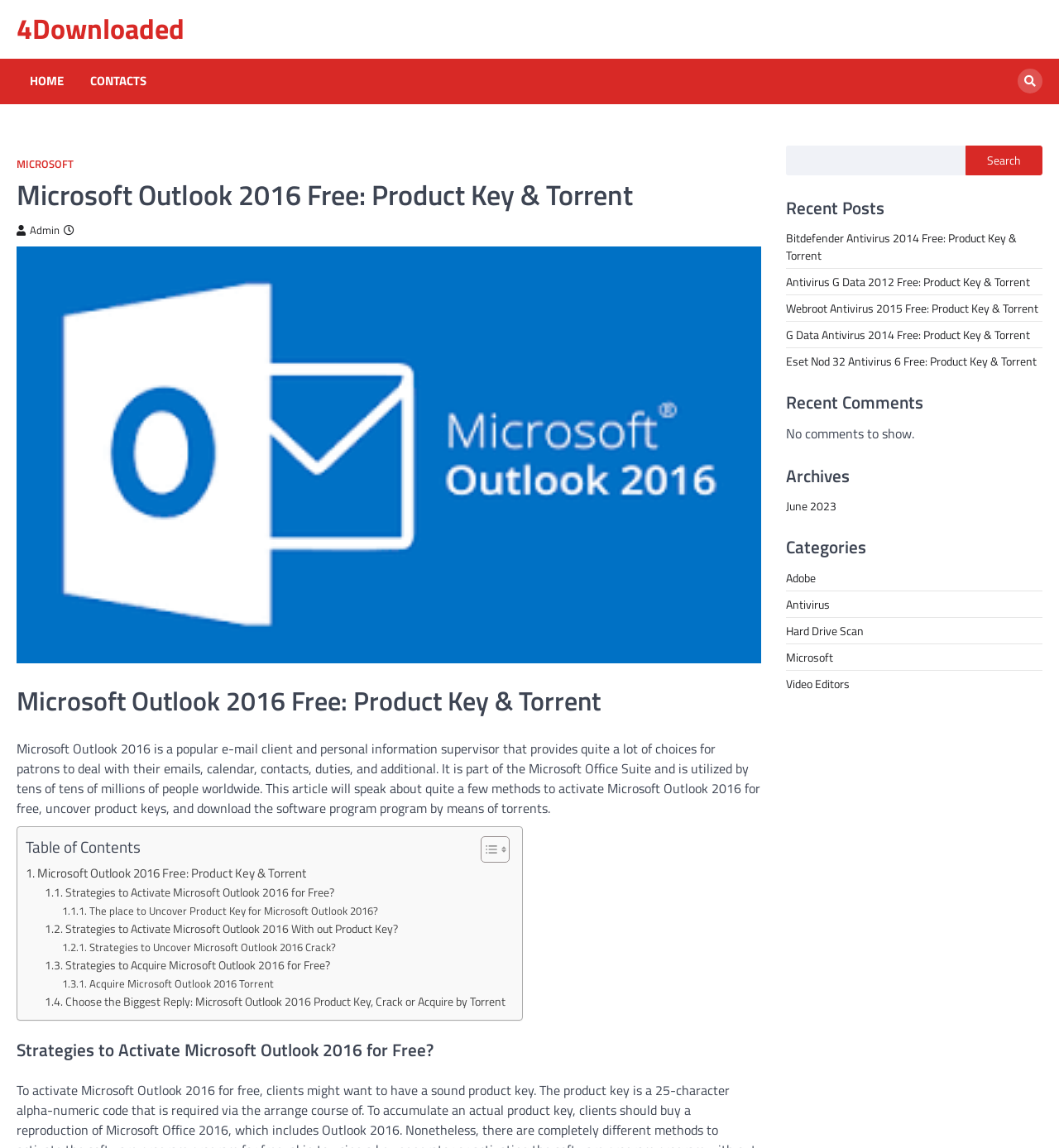Identify the bounding box of the UI element described as follows: "June 2023". Provide the coordinates as four float numbers in the range of 0 to 1 [left, top, right, bottom].

[0.742, 0.433, 0.79, 0.448]